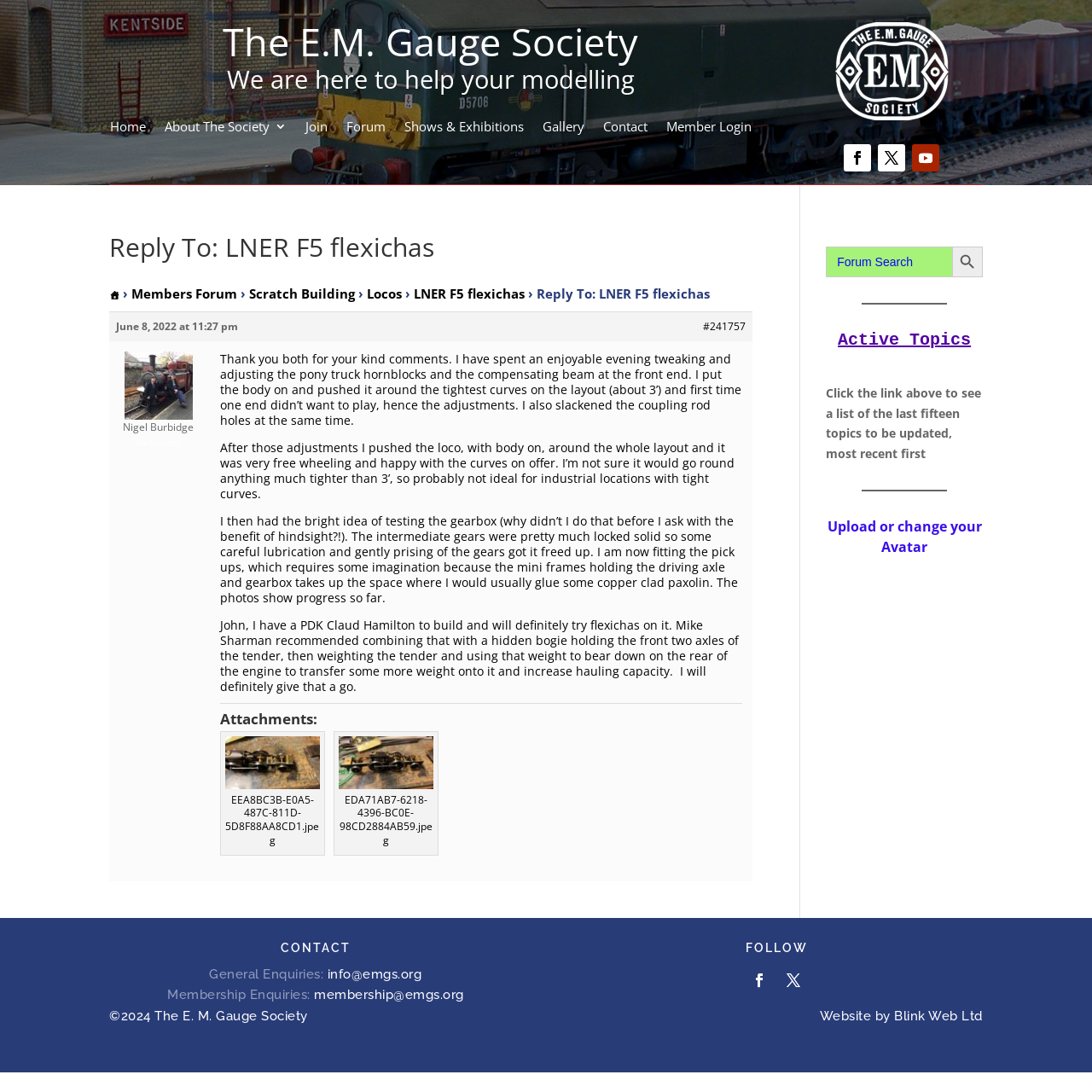Describe in detail what you see on the webpage.

The webpage is about The E.M Gauge Society, a community for modelers. At the top, there is a heading with the society's name, followed by a brief description "We are here to help your modelling". Below this, there is a navigation menu with links to various sections of the website, including "Home", "About The Society", "Join", "Forum", "Shows & Exhibitions", "Gallery", "Contact", and "Member Login".

To the right of the navigation menu, there is a logo of the society, accompanied by three social media links. Below the navigation menu, there is a main content area with a forum discussion thread. The thread is titled "Reply To: LNER F5 flexichas" and has several posts with text and images. The posts are from different users, and each post has a timestamp and the user's name.

On the right side of the main content area, there is a search bar with a button. Below the search bar, there is a section titled "Active Topics" with a link to view a list of recently updated topics. There is also a section to upload or change an avatar.

At the bottom of the page, there is a footer section with contact information, including email addresses for general enquiries and membership enquiries. There are also social media links and a copyright notice.